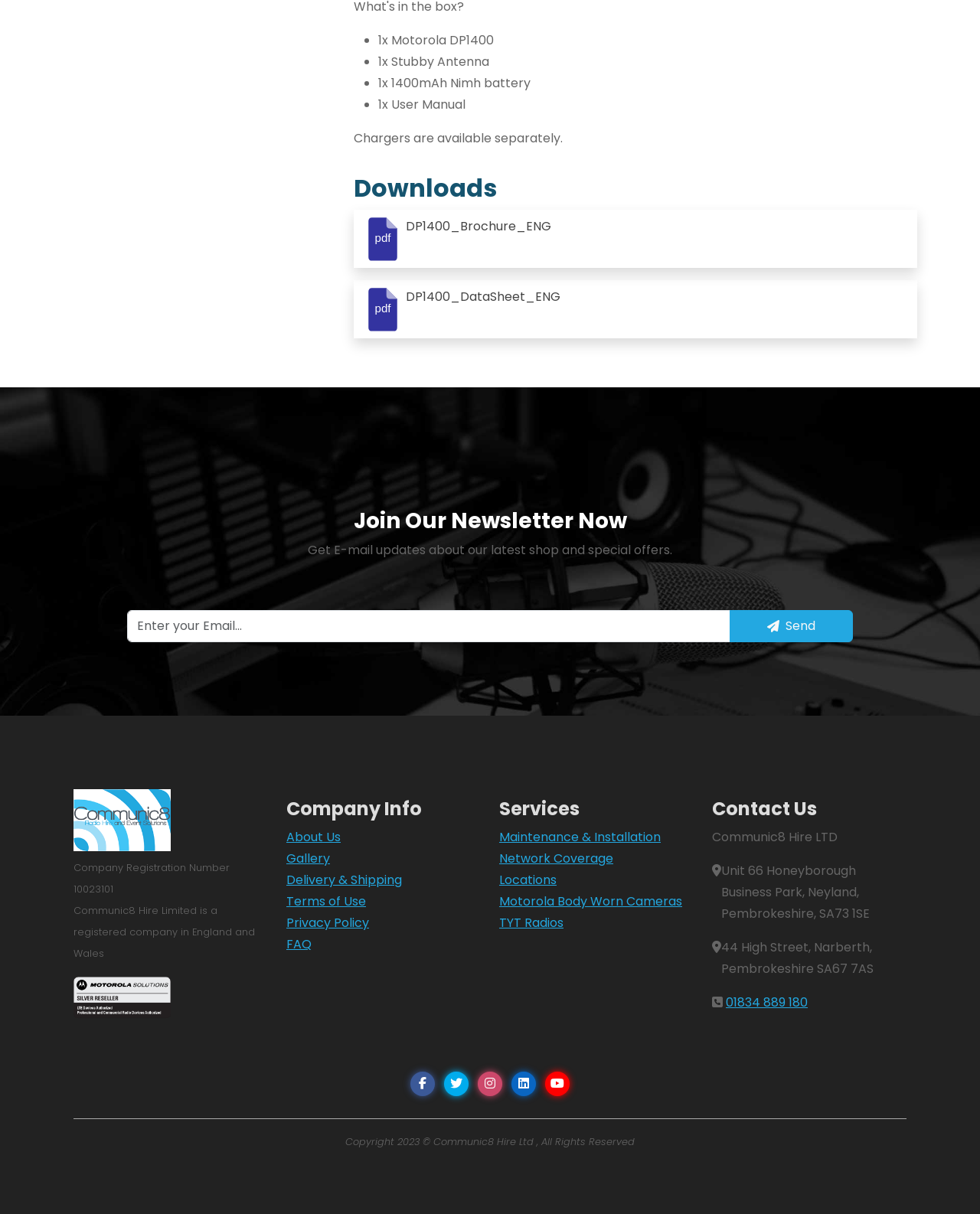Can you specify the bounding box coordinates of the area that needs to be clicked to fulfill the following instruction: "Contact us at 01834 889 180"?

[0.741, 0.818, 0.824, 0.833]